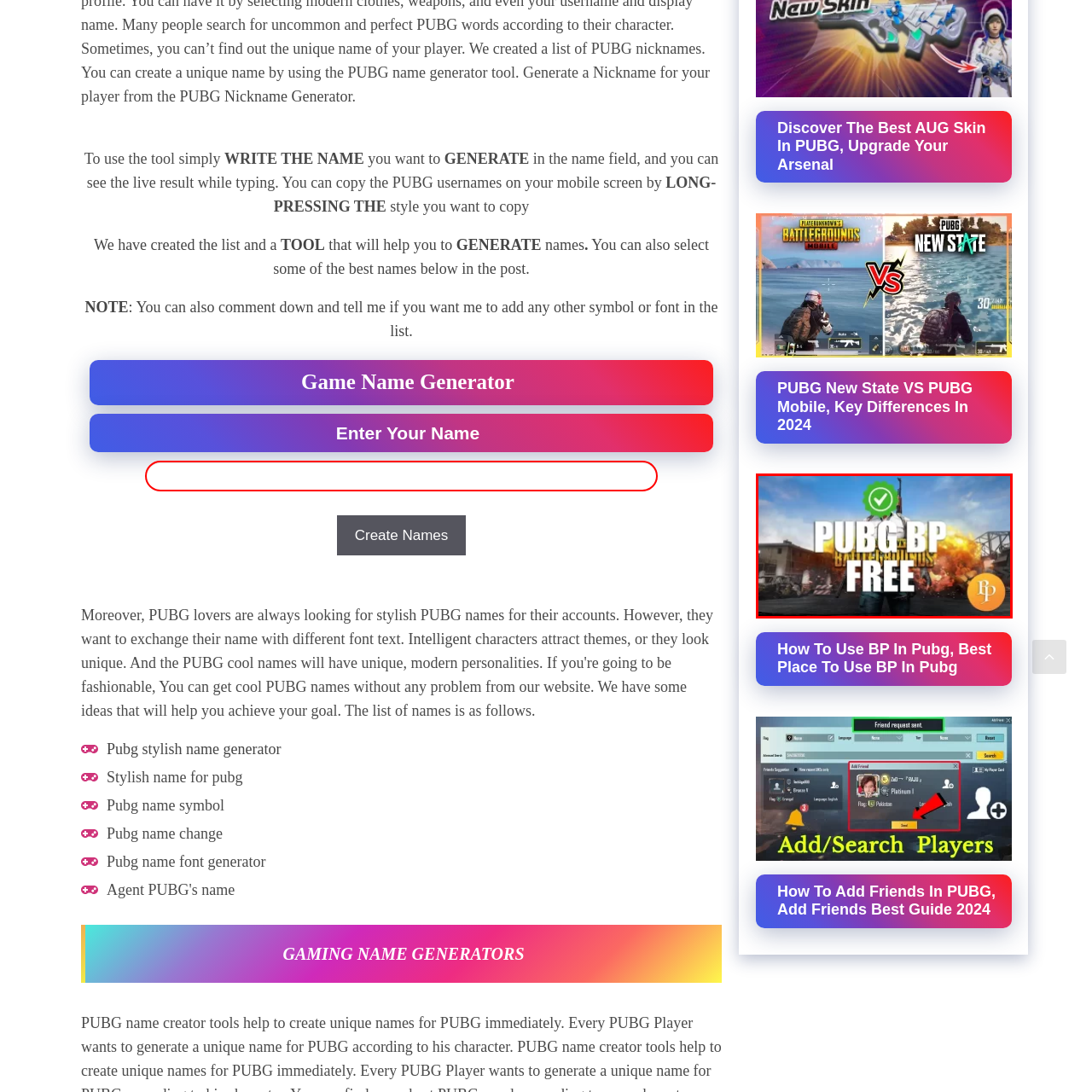What is the purpose of the green checkmark?
Analyze the image inside the red bounding box and provide a one-word or short-phrase answer to the question.

Confirmation or approval